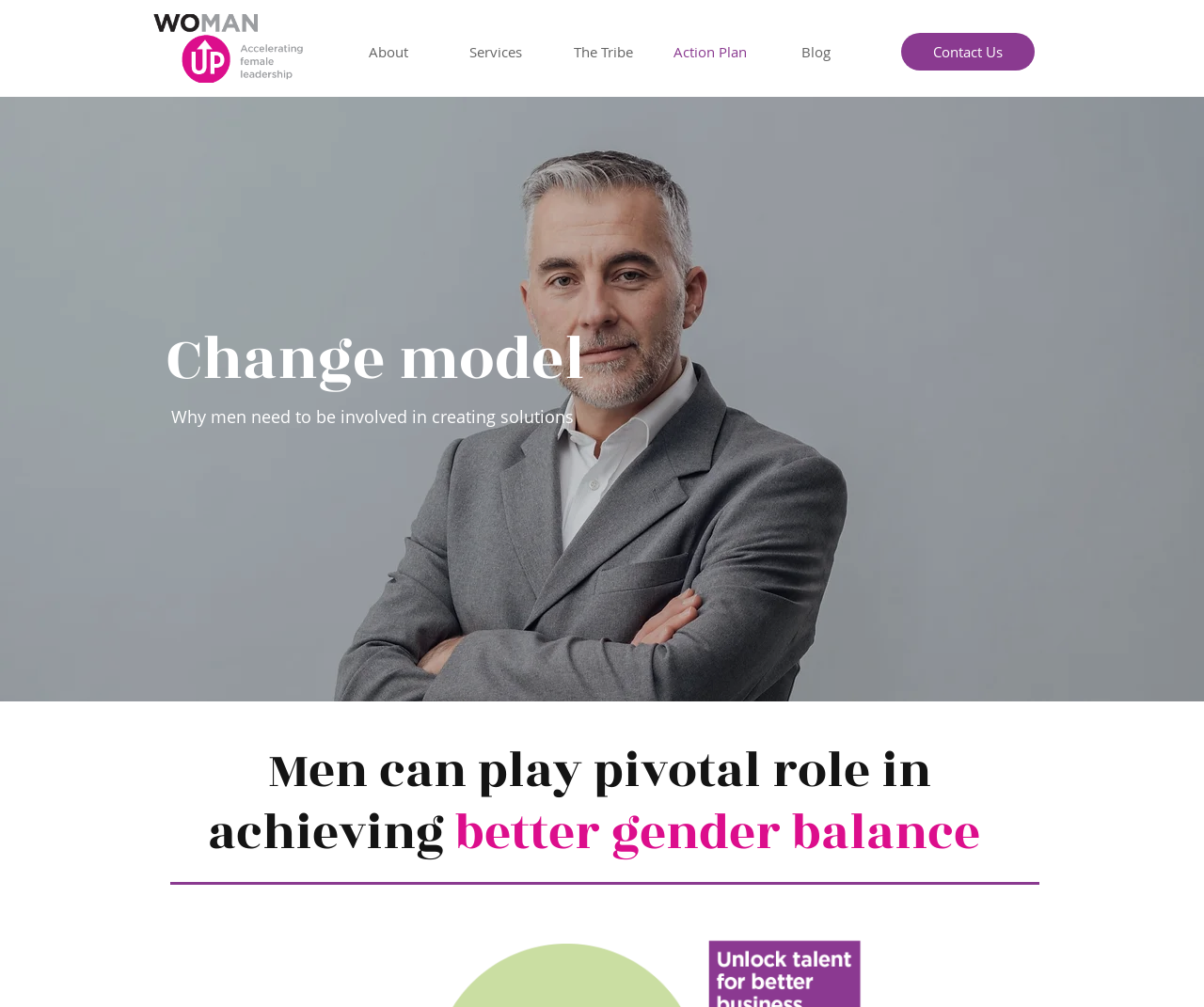Bounding box coordinates are to be given in the format (top-left x, top-left y, bottom-right x, bottom-right y). All values must be floating point numbers between 0 and 1. Provide the bounding box coordinate for the UI element described as: Blog

[0.634, 0.038, 0.722, 0.064]